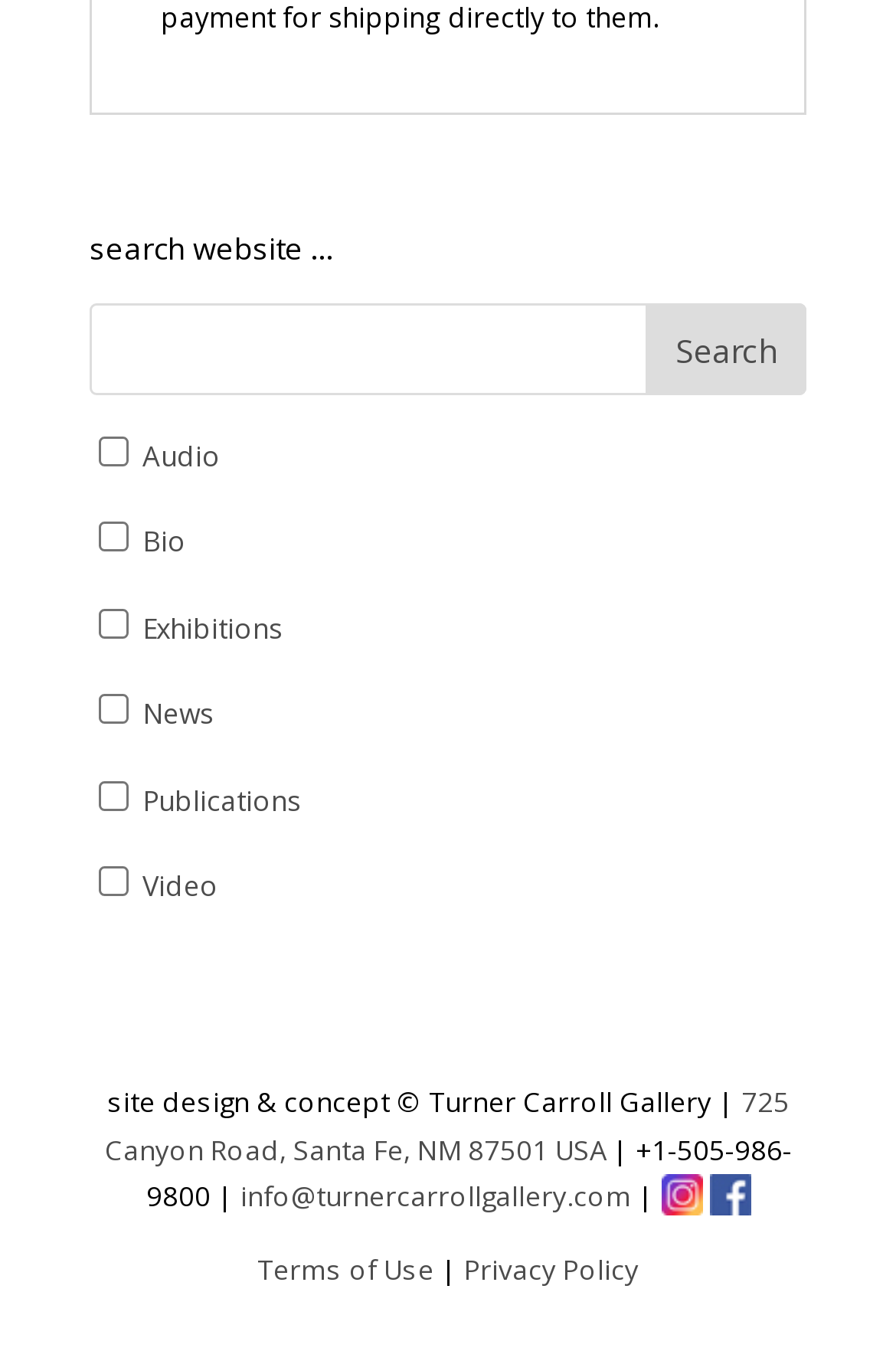Provide the bounding box coordinates of the UI element this sentence describes: "Terms of Use".

[0.287, 0.926, 0.485, 0.953]